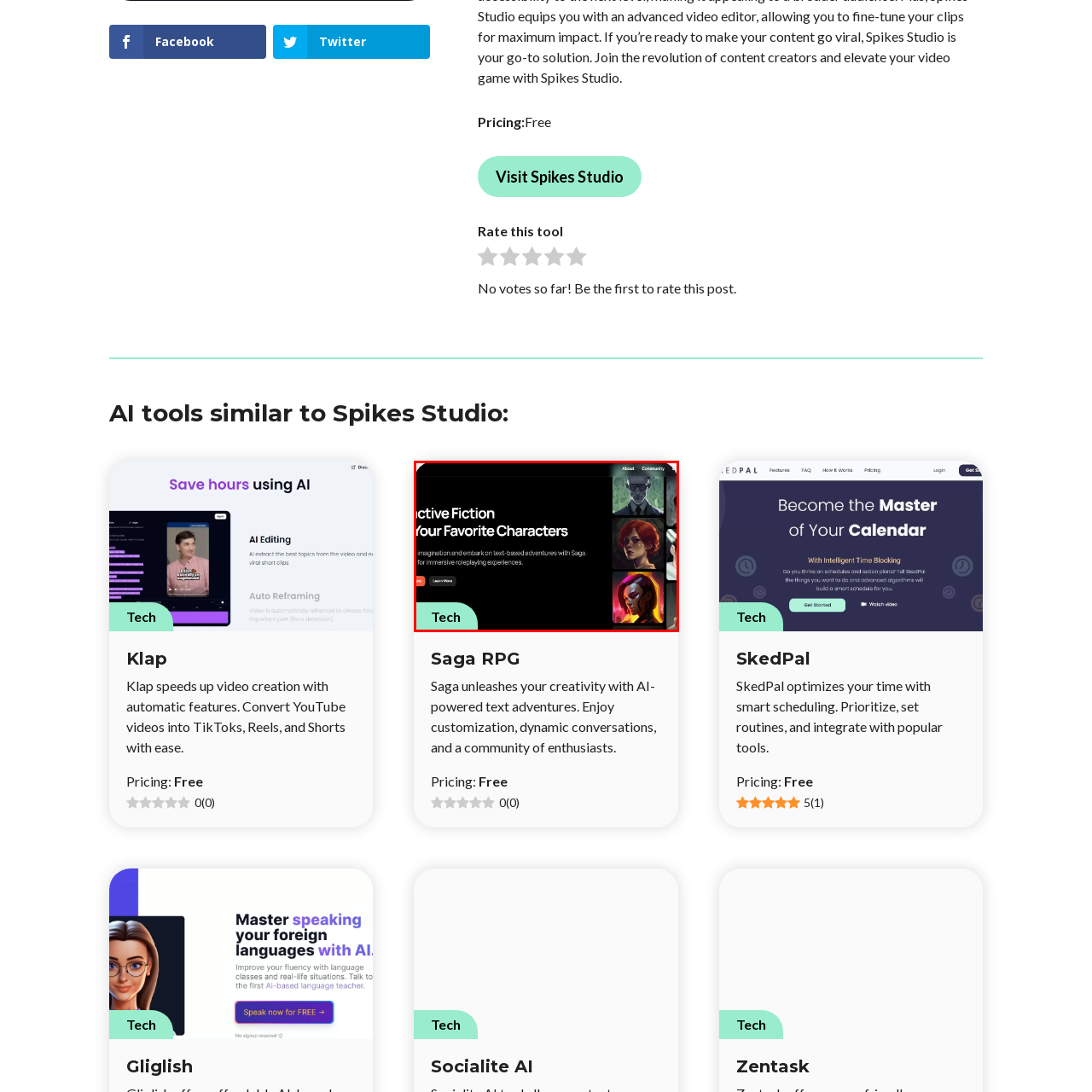Articulate a detailed description of the image inside the red frame.

The image showcases a visually striking section from the website Saga RPG, which invites users to engage in interactive fiction and embark on immersive text-based adventures. The stylized illustrations depict various characters, enhancing the allure of the platform as a place for creative storytelling and roleplaying experiences. The prominent text emphasizes creativity and the journey through narratives featuring favorite characters, encouraging users to explore their imagination. Accompanying buttons urge visitors to learn more about the platform and connect with the community, embodying the essence of a tech-driven creative space focused on narrative exploration. The overall design merges sleek aesthetics with functional prompts, appealing to both gaming enthusiasts and storytellers alike.